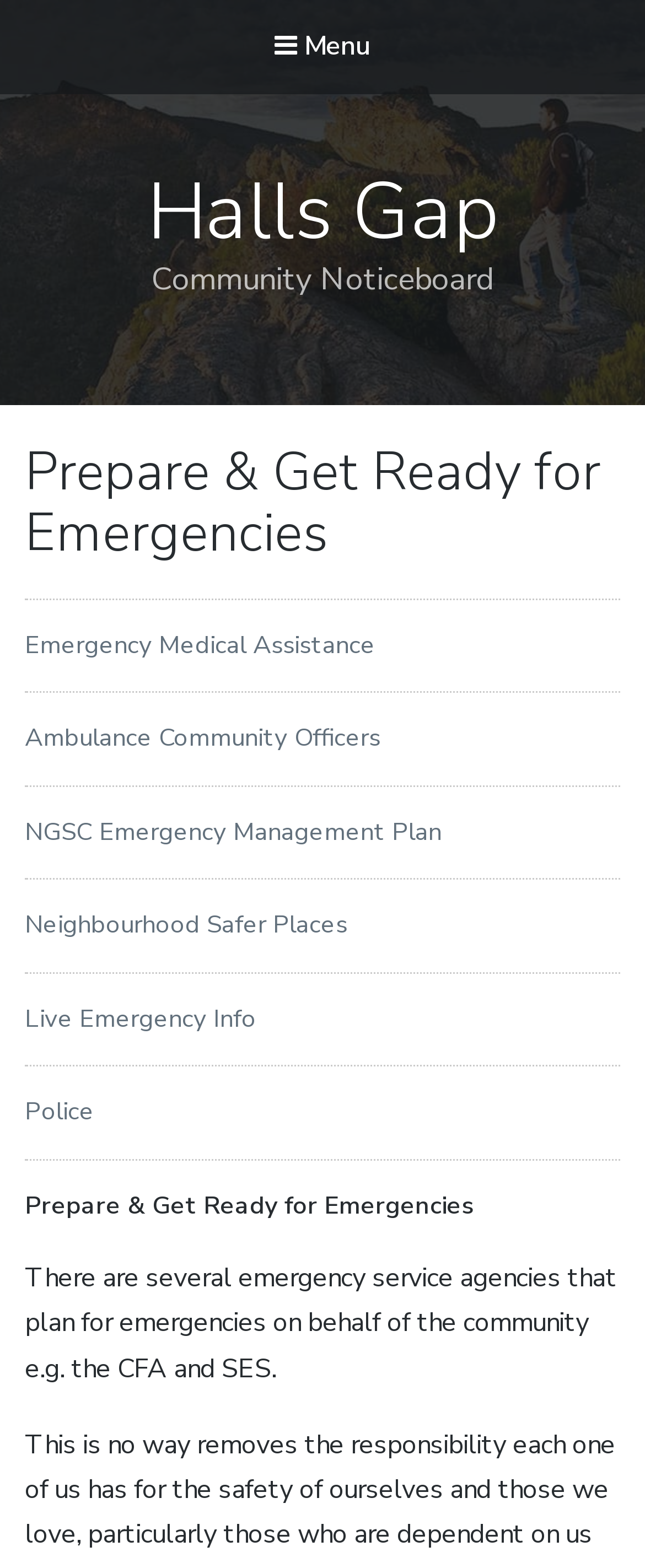What is the purpose of the emergency service agencies?
Observe the image and answer the question with a one-word or short phrase response.

Plan for emergencies